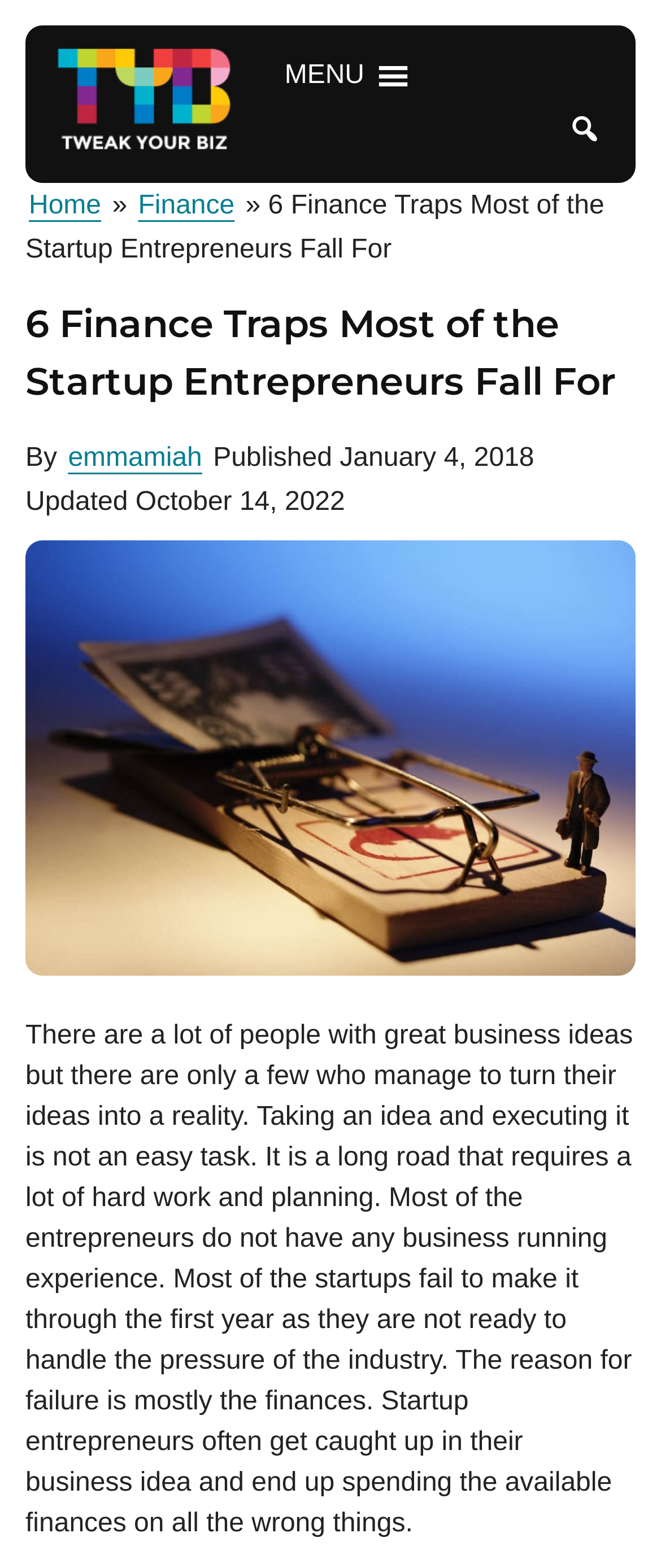What is the main reason for startup failures?
Based on the image, answer the question with as much detail as possible.

According to the article, the main reason for startup failures is finances, as stated in the sentence 'The reason for failure is mostly the finances.'